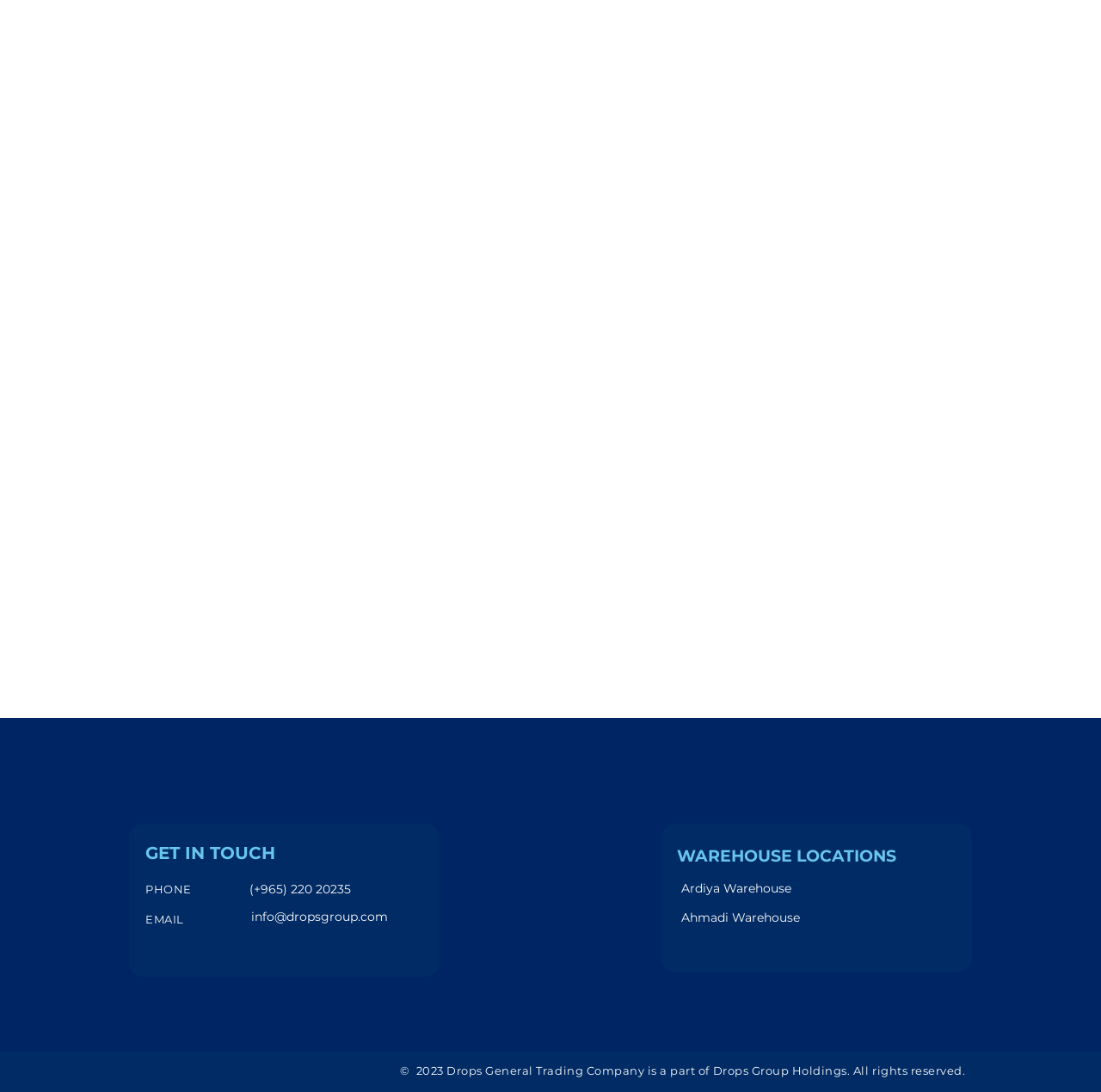Determine the bounding box coordinates for the area that needs to be clicked to fulfill this task: "Visit the Ardiya Warehouse location". The coordinates must be given as four float numbers between 0 and 1, i.e., [left, top, right, bottom].

[0.615, 0.805, 0.723, 0.823]